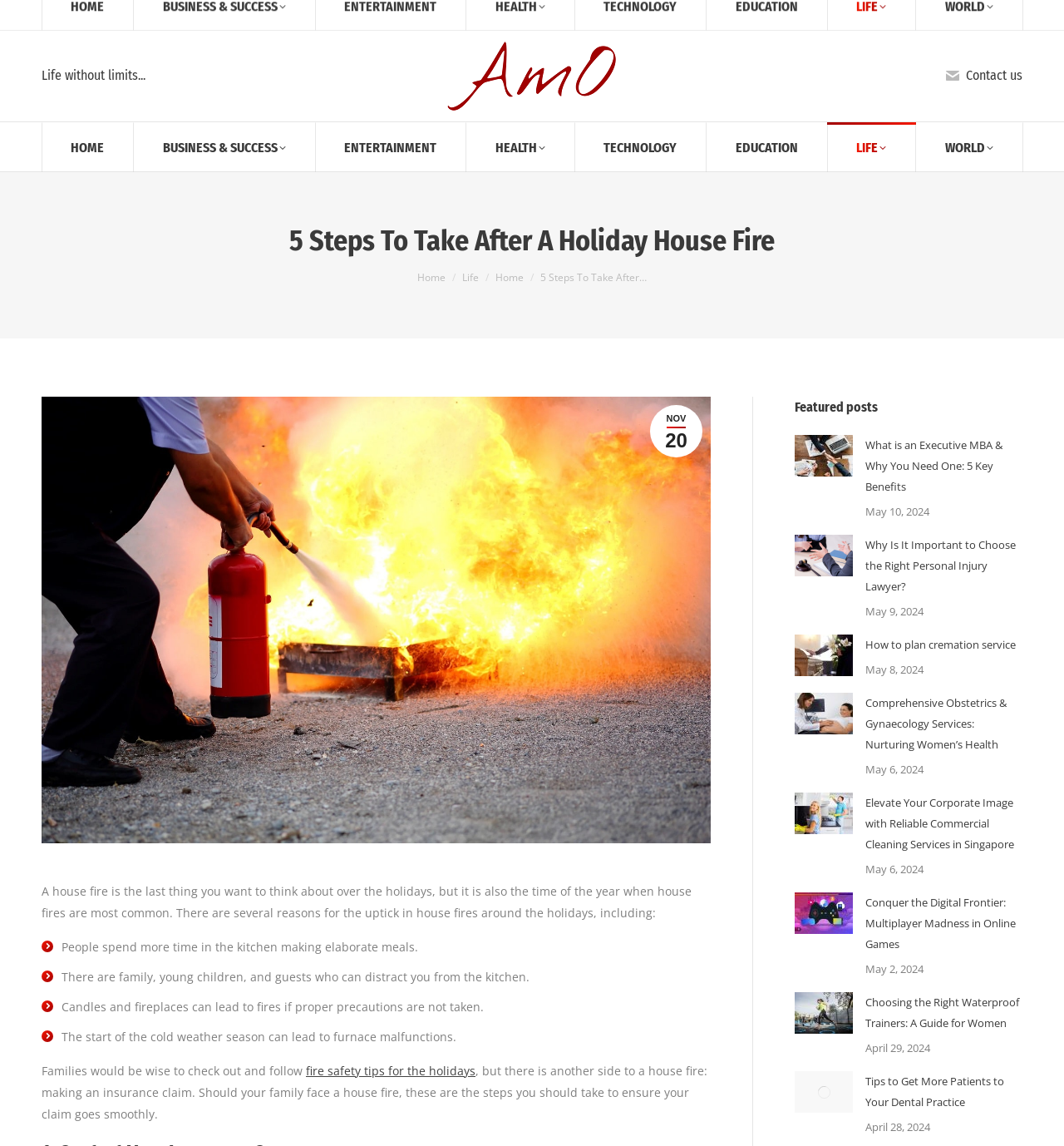Look at the image and answer the question in detail:
What type of articles are featured on this webpage?

The webpage features a section called 'Featured posts' which includes articles on diverse topics such as executive MBA, personal injury lawyers, cremation services, and more, indicating that the website covers a wide range of subjects.